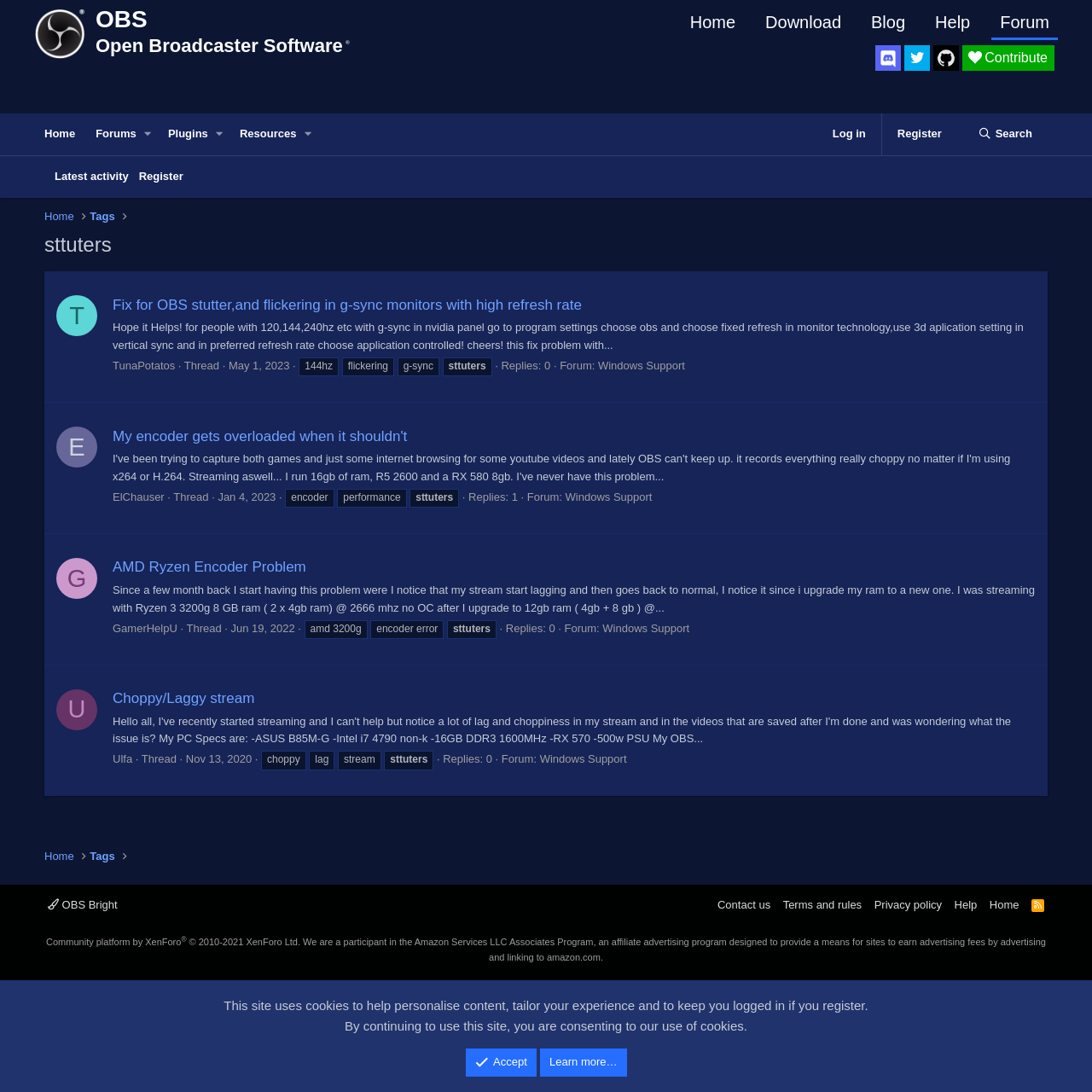What is the topic of the thread started by TunaPotatos?
From the details in the image, provide a complete and detailed answer to the question.

The topic of the thread started by TunaPotatos is a fix for OBS stutter and flickering in G-Sync monitors with high refresh rate. This can be inferred from the text 'Fix for OBS stutter,and flickering in g-sync monitors with high refresh rate' in the thread title.